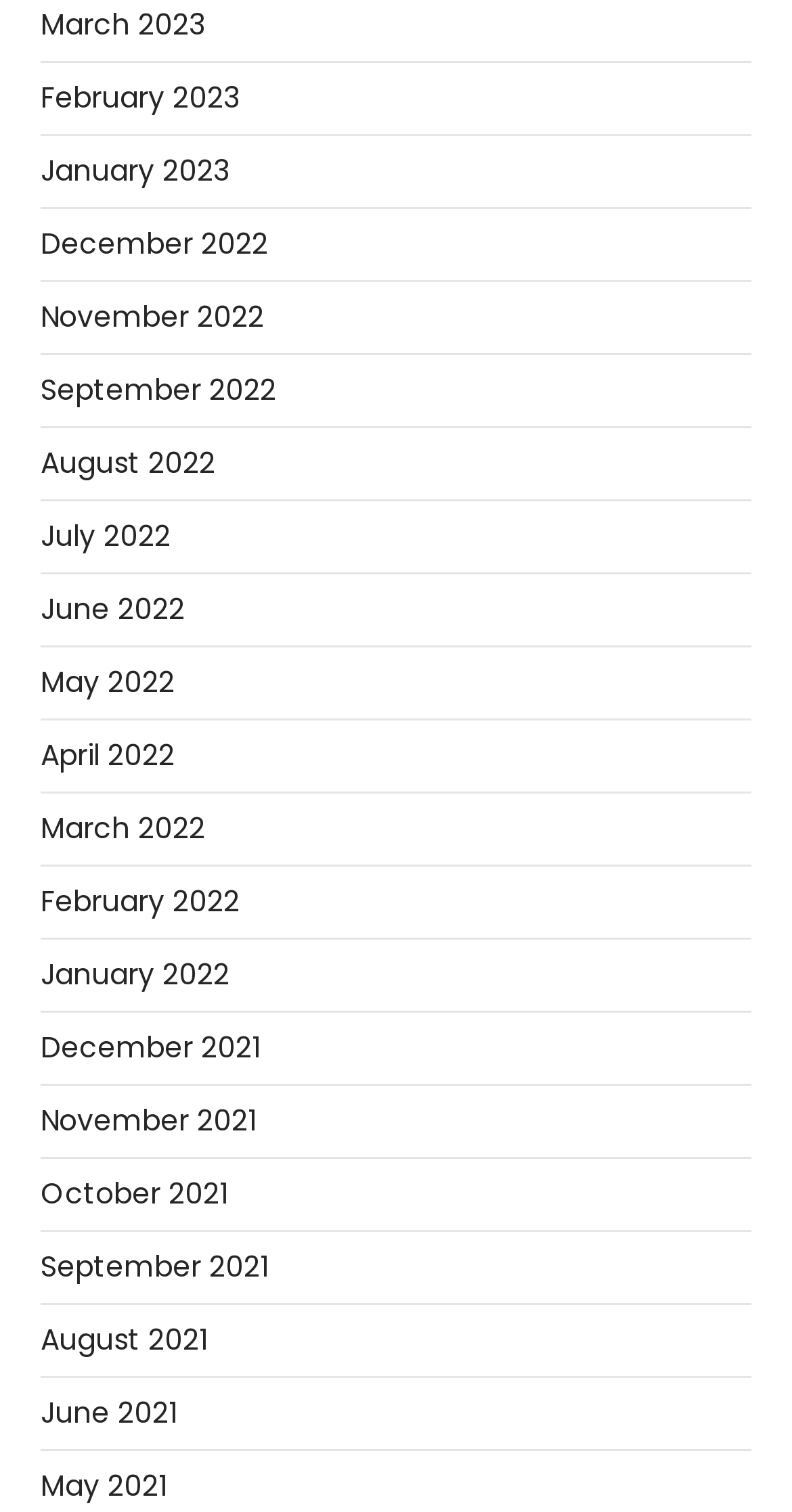What is the most recent month listed?
Please provide a detailed and comprehensive answer to the question.

By examining the list of links, I found that the topmost link is 'March 2023', which suggests that it is the most recent month listed.